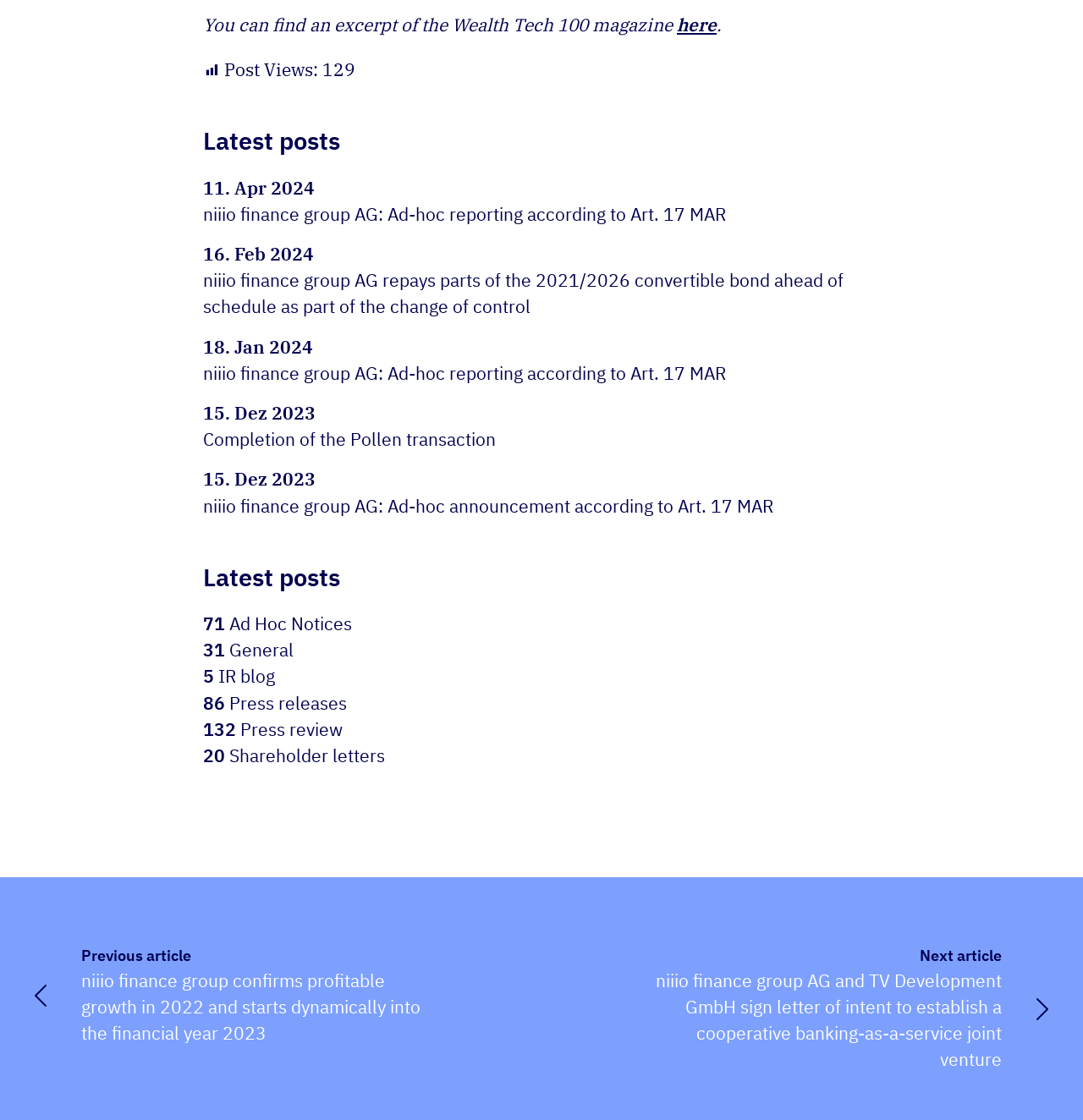Bounding box coordinates are specified in the format (top-left x, top-left y, bottom-right x, bottom-right y). All values are floating point numbers bounded between 0 and 1. Please provide the bounding box coordinate of the region this sentence describes: 31 General

[0.188, 0.569, 0.812, 0.592]